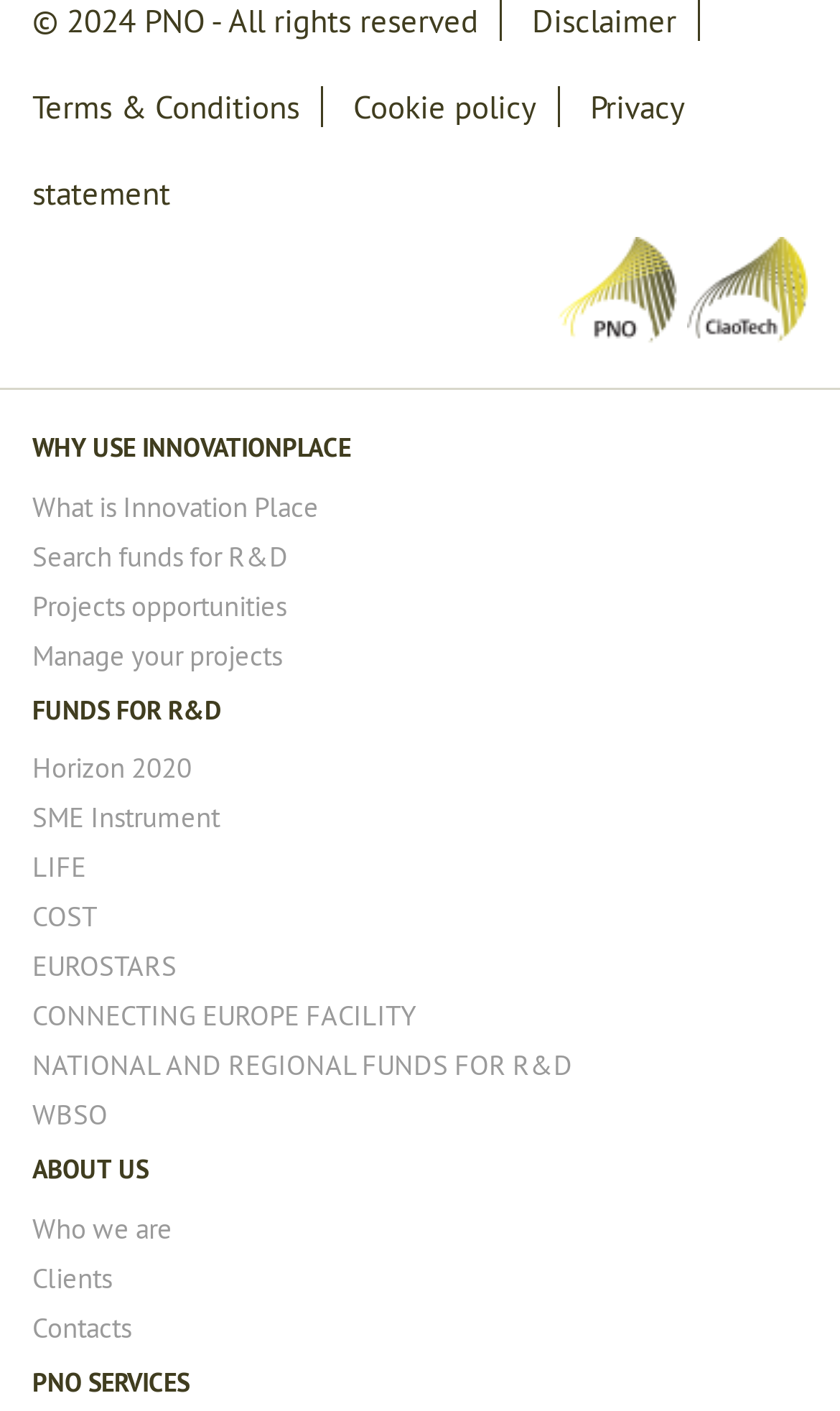Identify the bounding box coordinates of the section to be clicked to complete the task described by the following instruction: "Know about Who we are". The coordinates should be four float numbers between 0 and 1, formatted as [left, top, right, bottom].

[0.038, 0.857, 0.205, 0.882]